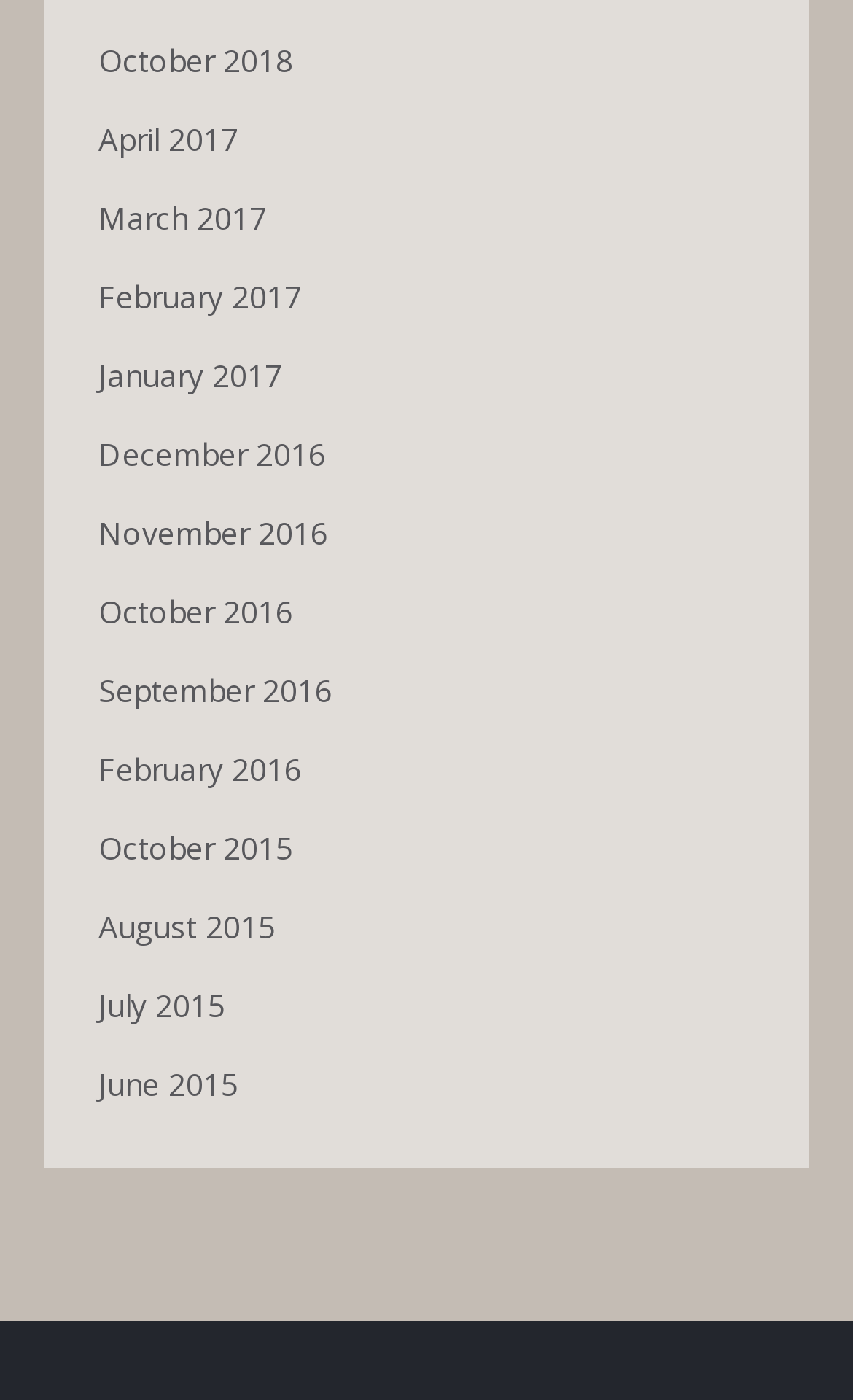Please locate the bounding box coordinates of the element's region that needs to be clicked to follow the instruction: "view October 2018". The bounding box coordinates should be provided as four float numbers between 0 and 1, i.e., [left, top, right, bottom].

[0.115, 0.024, 0.344, 0.064]